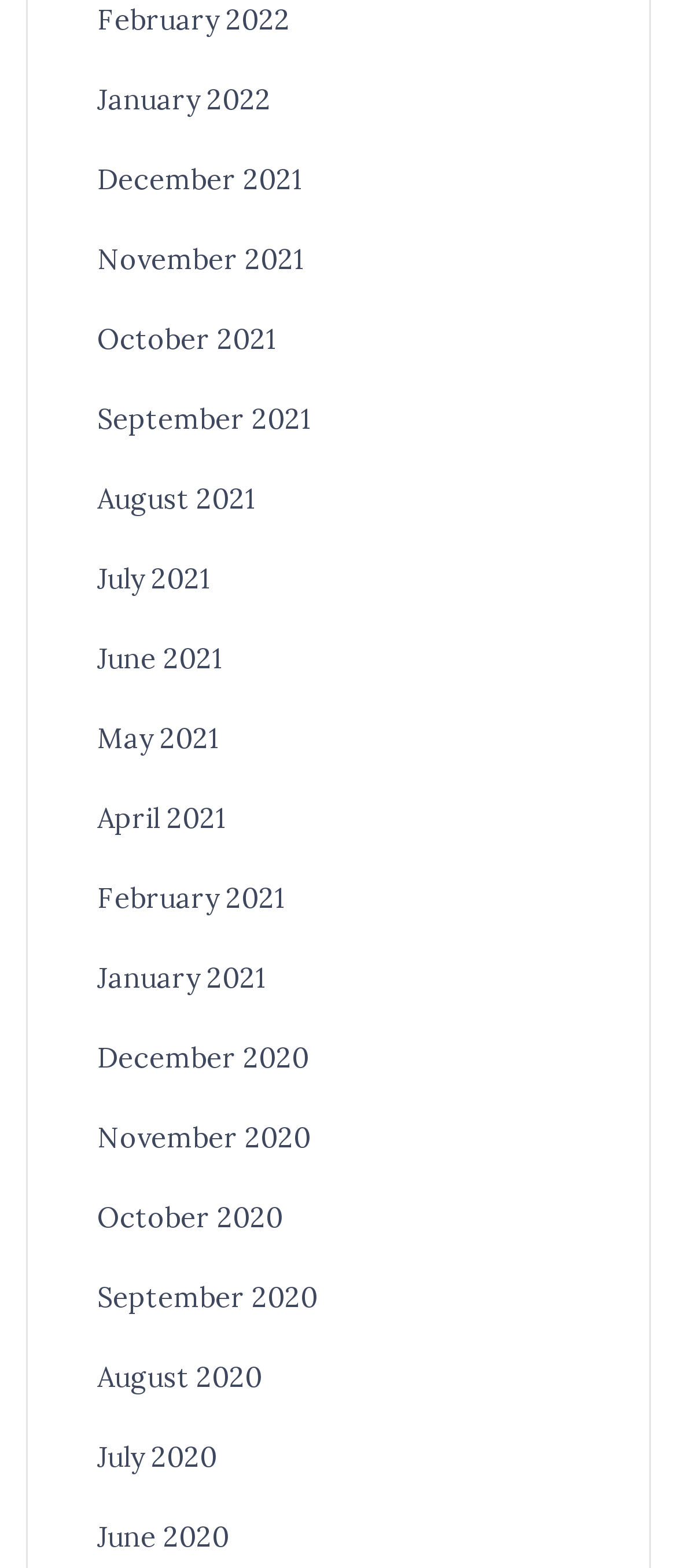Using the given description, provide the bounding box coordinates formatted as (top-left x, top-left y, bottom-right x, bottom-right y), with all values being floating point numbers between 0 and 1. Description: December 2020

[0.144, 0.663, 0.456, 0.685]